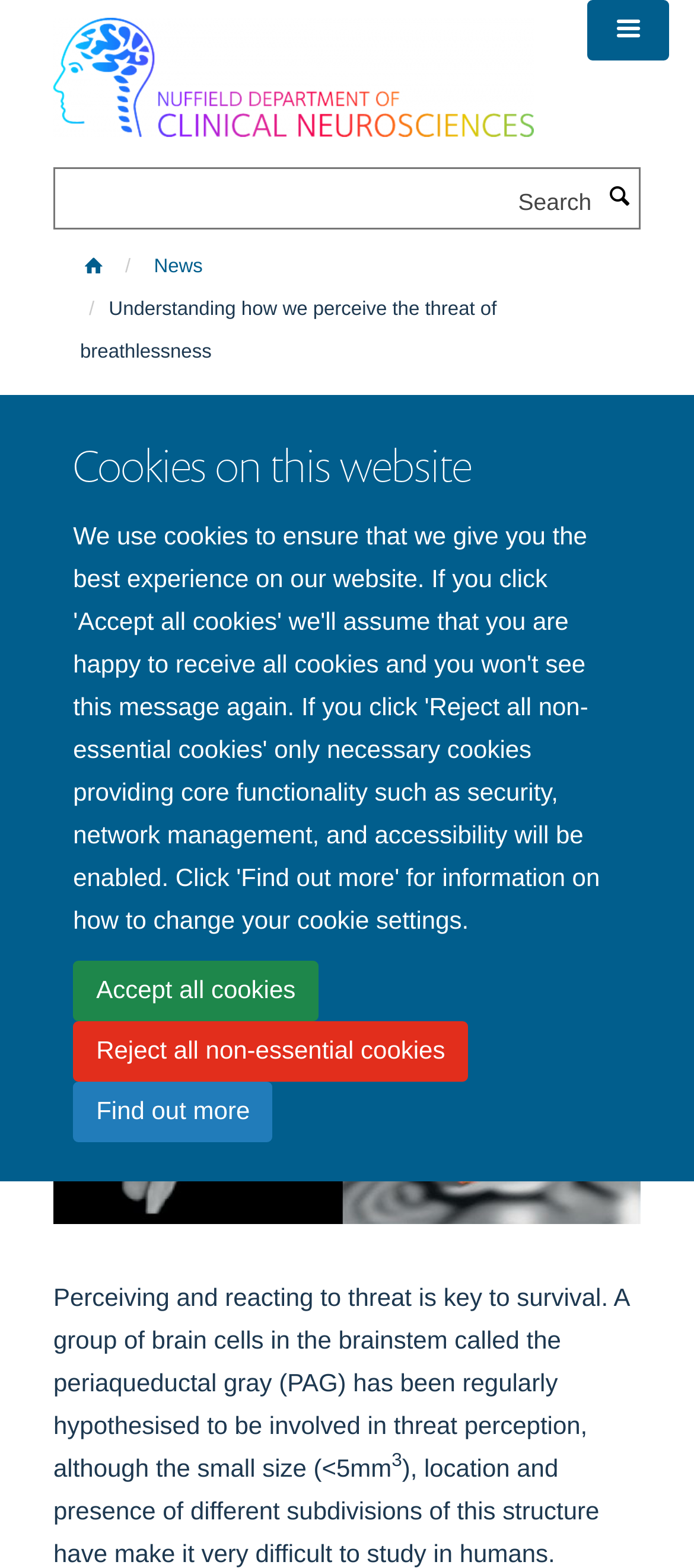Please provide the bounding box coordinate of the region that matches the element description: Reject all non-essential cookies. Coordinates should be in the format (top-left x, top-left y, bottom-right x, bottom-right y) and all values should be between 0 and 1.

[0.105, 0.651, 0.675, 0.69]